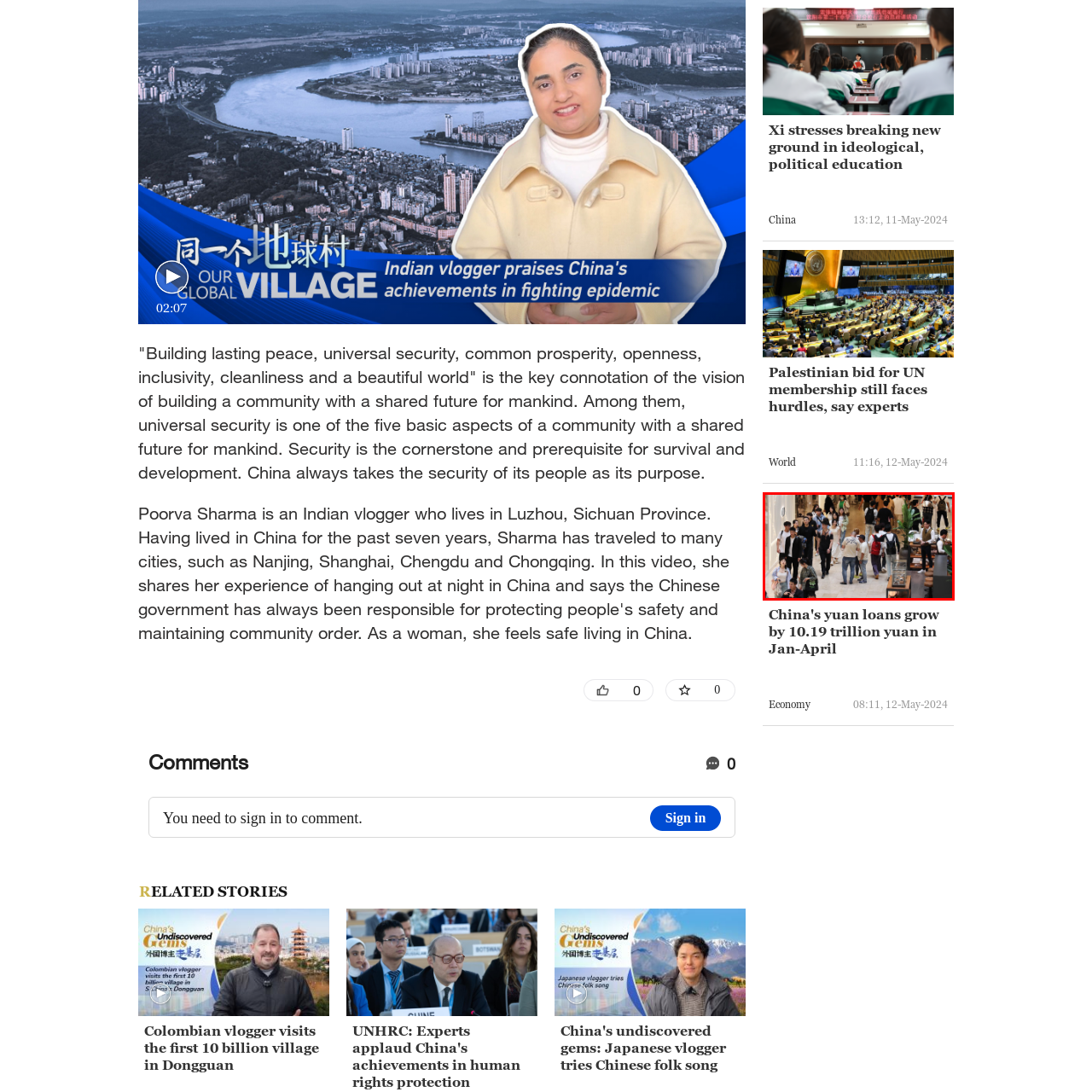Direct your attention to the segment of the image enclosed by the red boundary and answer the ensuing question in detail: Is the lighting in the mall warm?

The caption specifically mentions that the warm lighting enhances the inviting feel of the space, making it a popular destination for socializing and shopping, which confirms that the lighting in the mall is warm.